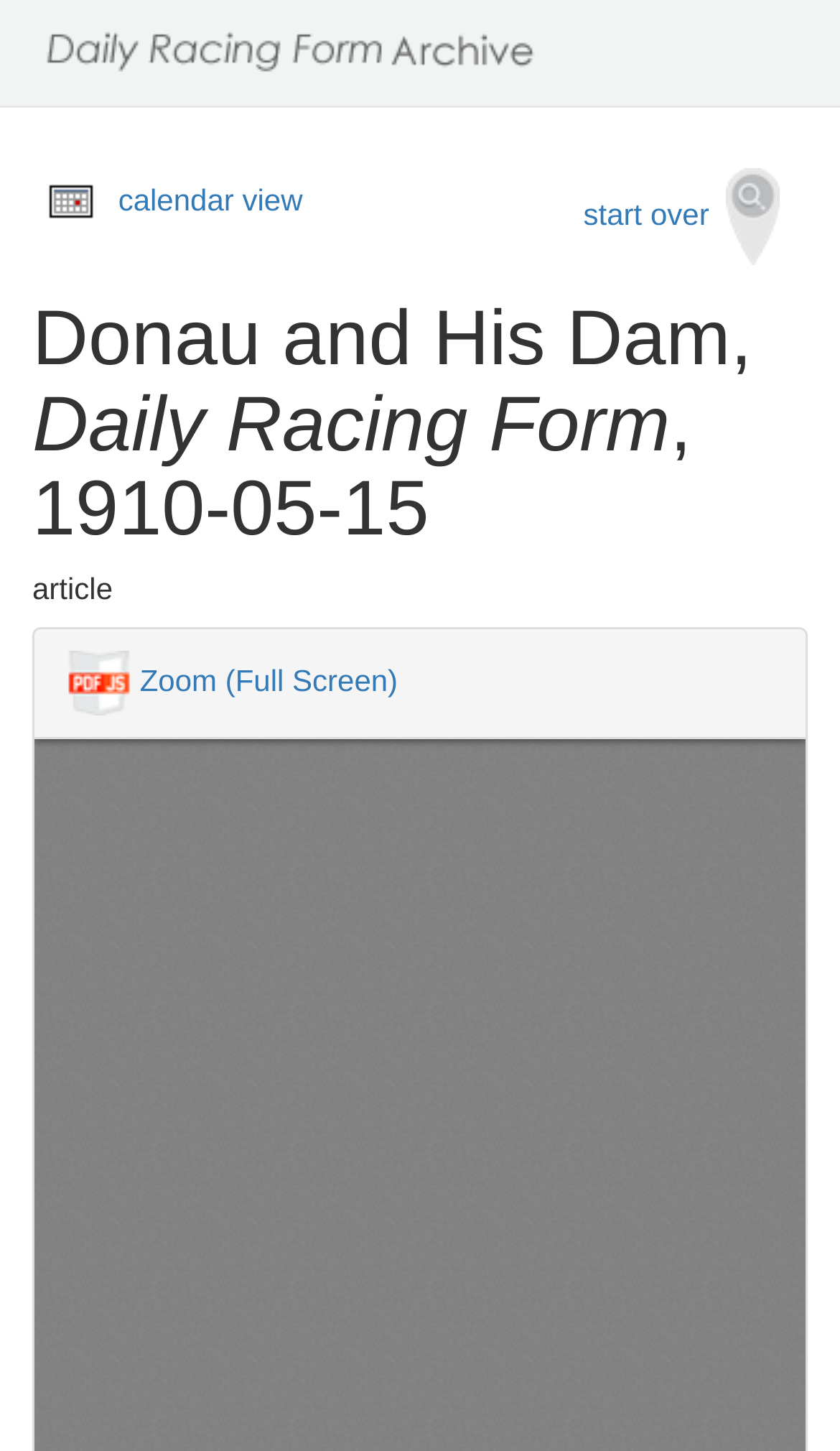Answer the question below with a single word or a brief phrase: 
What is the purpose of the link with the text 'Zoom (Full Screen)'?

to zoom the page